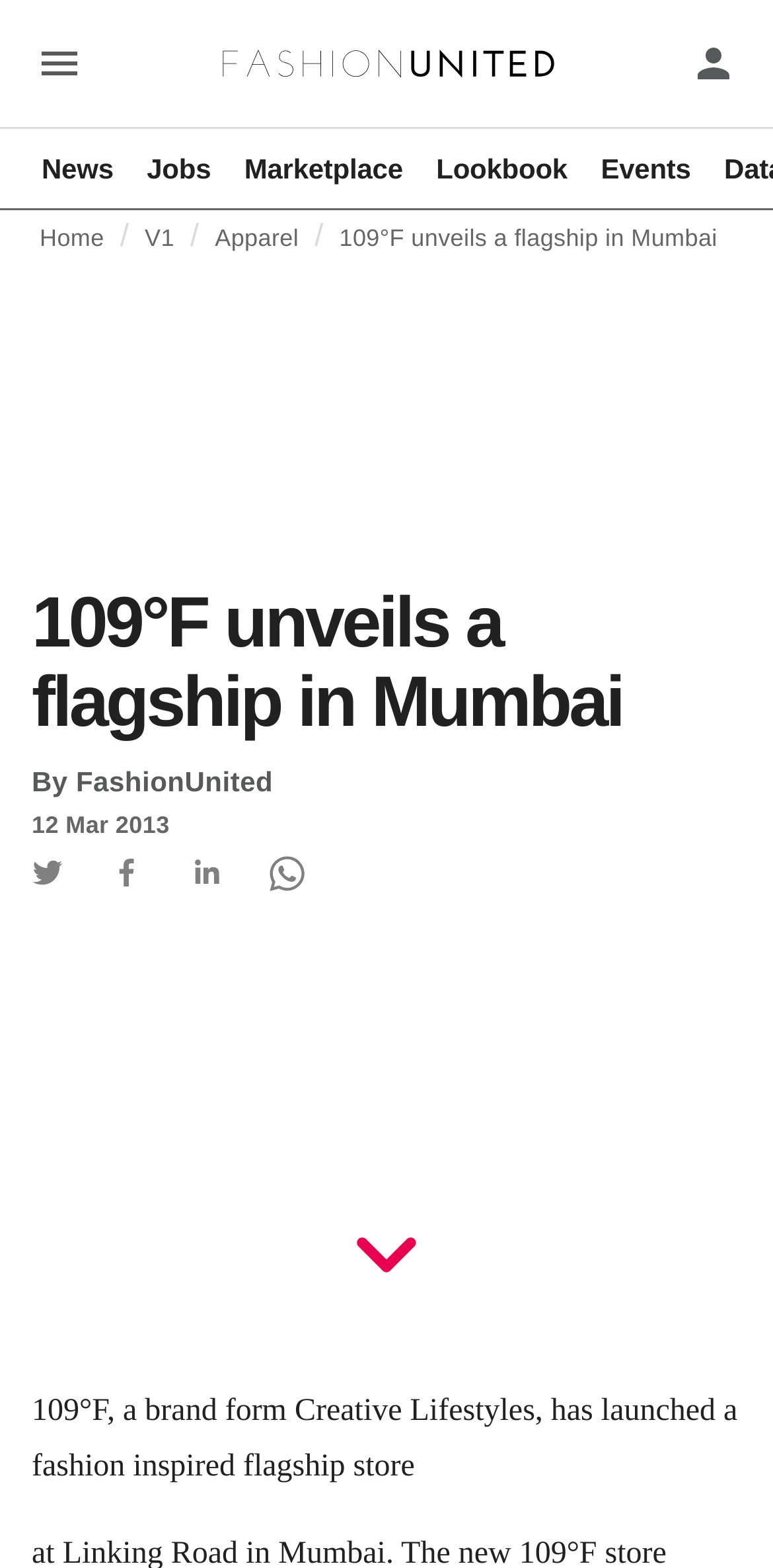Identify the bounding box coordinates of the region that should be clicked to execute the following instruction: "Click on the menu".

[0.046, 0.025, 0.108, 0.056]